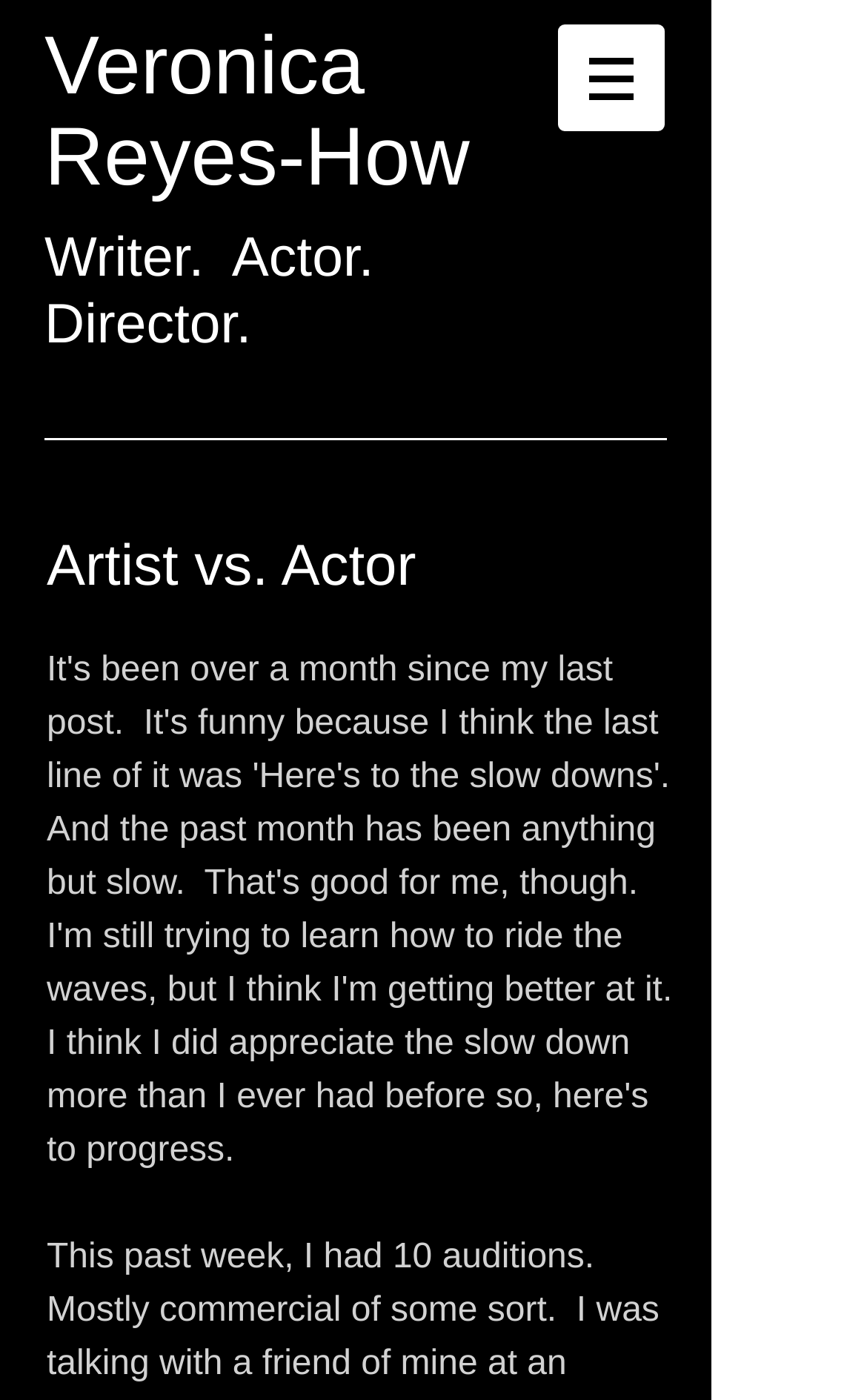What is the name of the writer?
Answer the question with a single word or phrase derived from the image.

Veronica Reyes